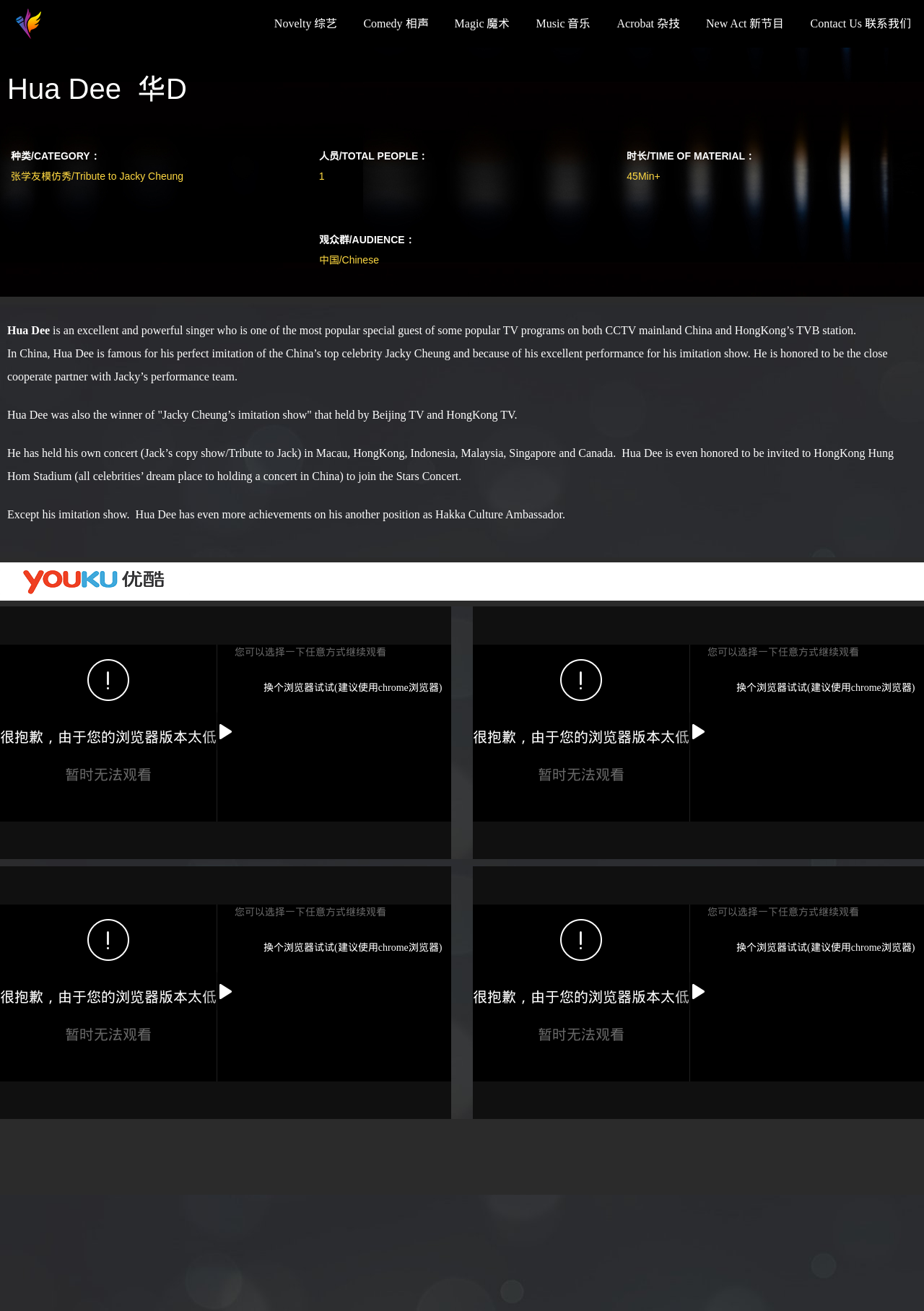Determine the bounding box coordinates of the area to click in order to meet this instruction: "click the 'Contact Us 联系我们' link".

[0.863, 0.0, 1.0, 0.036]